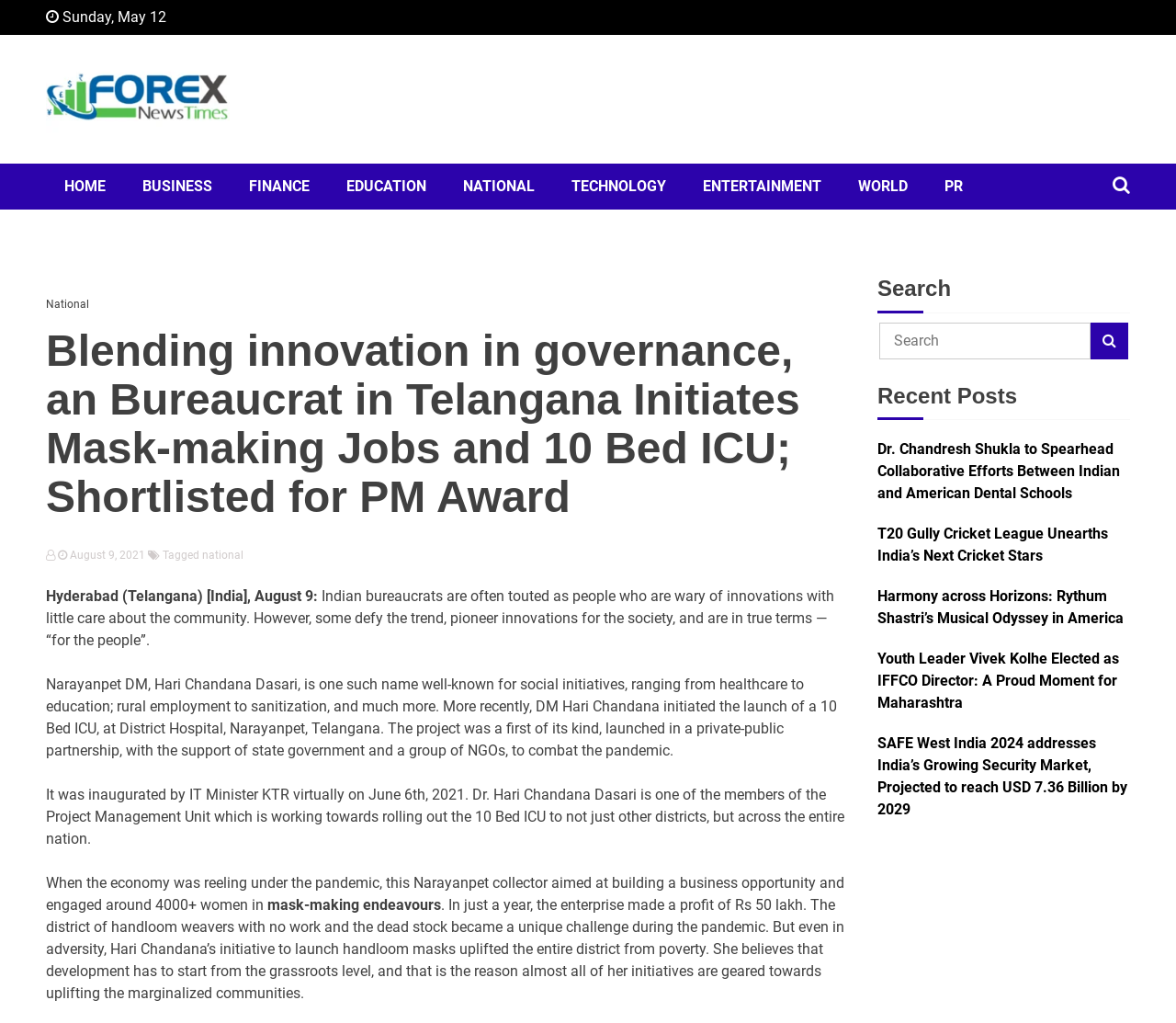Determine the bounding box coordinates for the element that should be clicked to follow this instruction: "Read the 'National' news". The coordinates should be given as four float numbers between 0 and 1, in the format [left, top, right, bottom].

[0.039, 0.289, 0.084, 0.307]